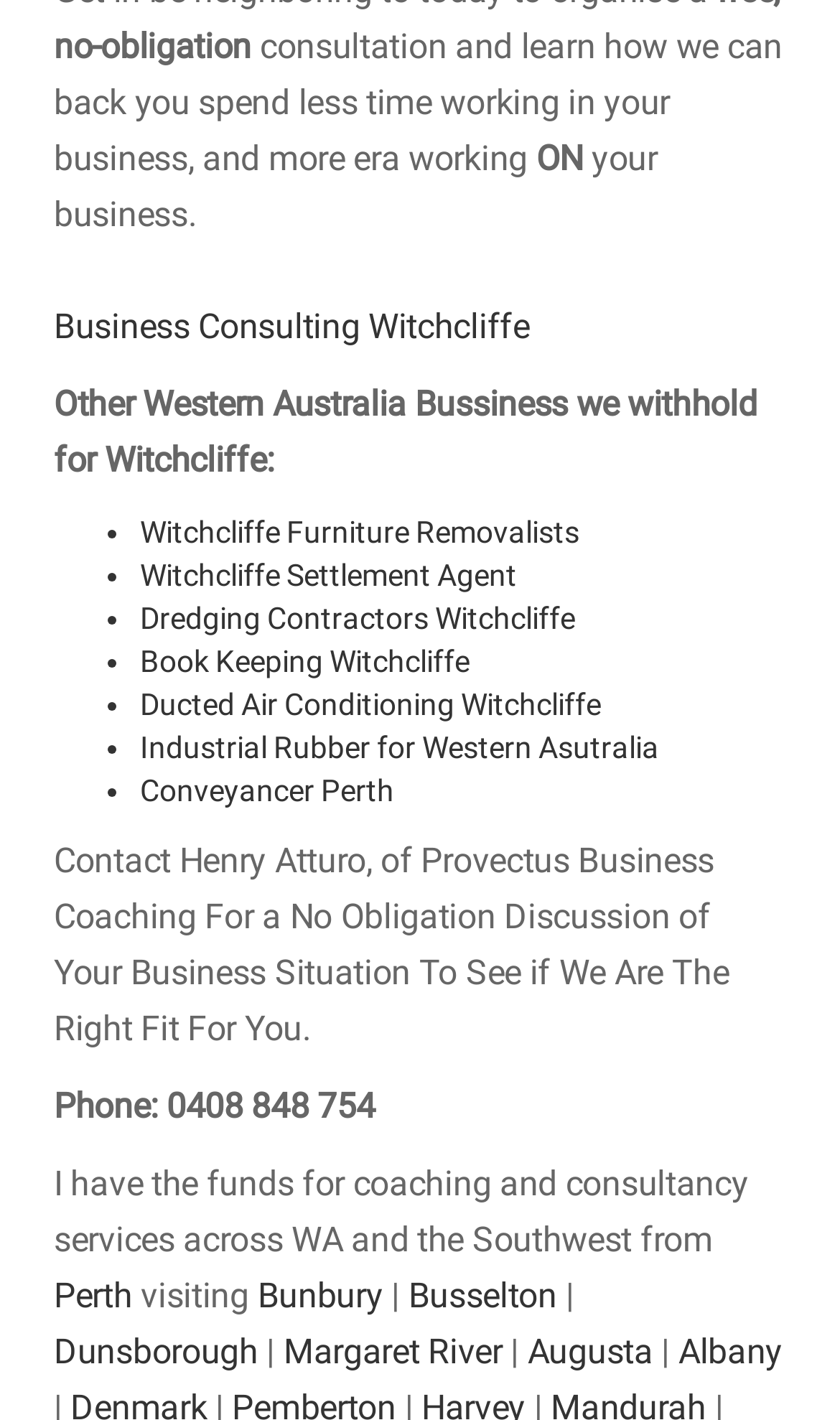What is the name of the person to contact for a no-obligation discussion?
Provide a thorough and detailed answer to the question.

The name of the person to contact for a no-obligation discussion is Henry Atturo, as indicated by the static text 'Contact Henry Atturo, of Provectus Business Coaching For a No Obligation Discussion of Your Business Situation To See if We Are The Right Fit For You'.